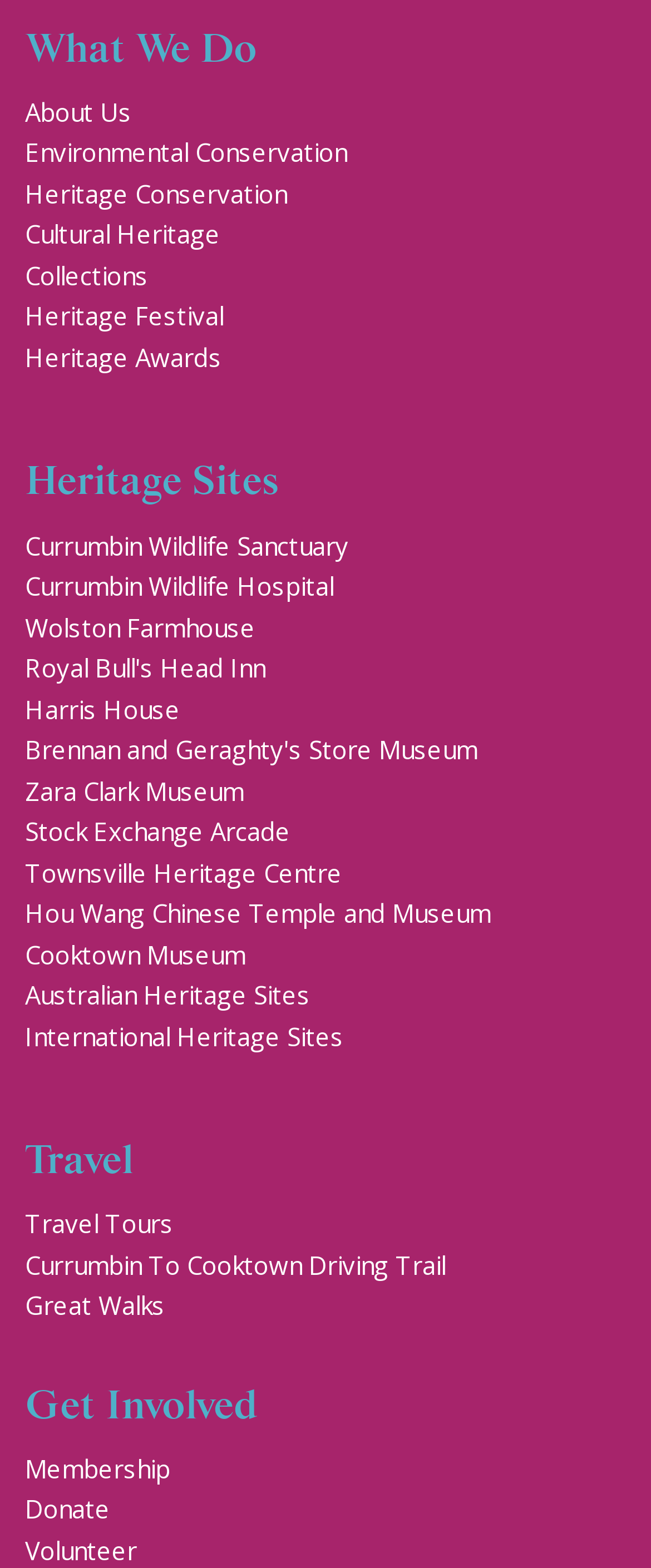Provide a one-word or one-phrase answer to the question:
How many links are under the 'Get Involved' heading?

3